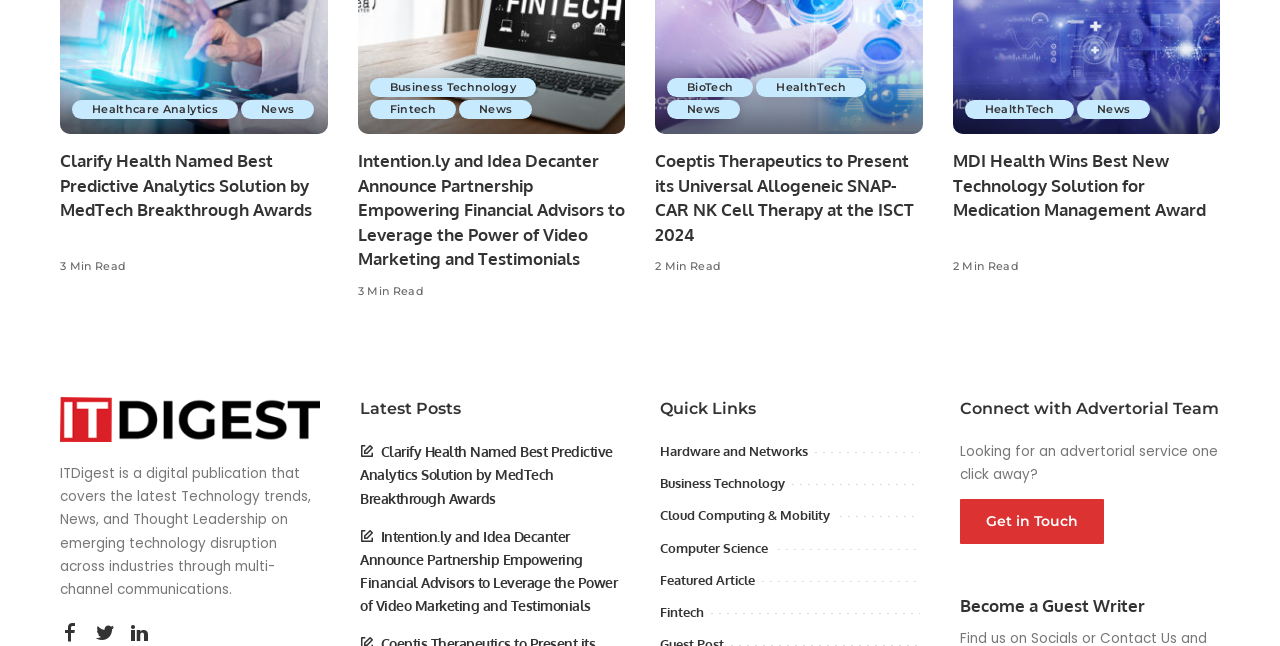Locate the bounding box coordinates of the item that should be clicked to fulfill the instruction: "Get in Touch with Advertorial Team".

[0.75, 0.772, 0.862, 0.843]